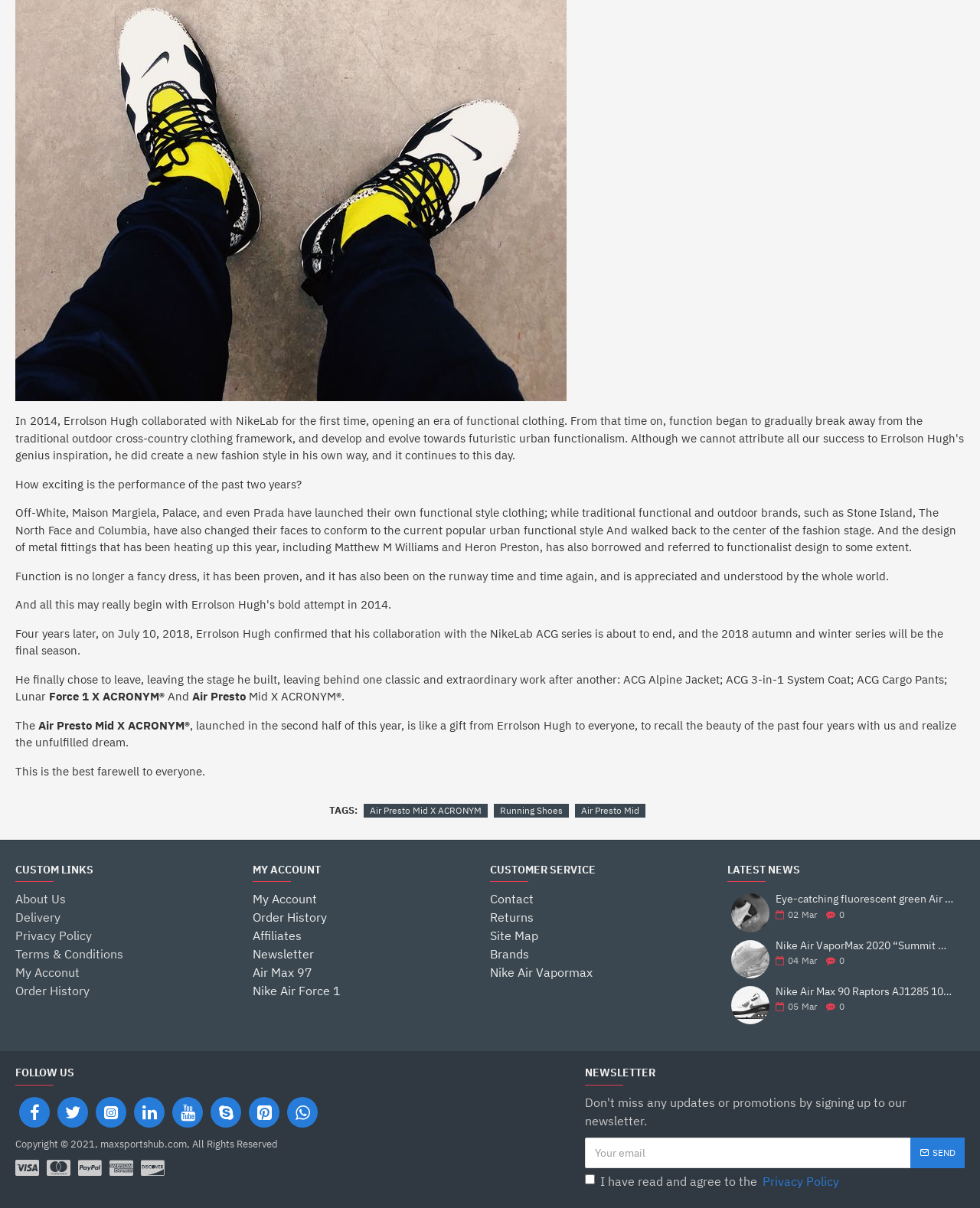Please determine the bounding box coordinates for the element that should be clicked to follow these instructions: "Subscribe to the newsletter".

[0.597, 0.942, 0.984, 0.967]